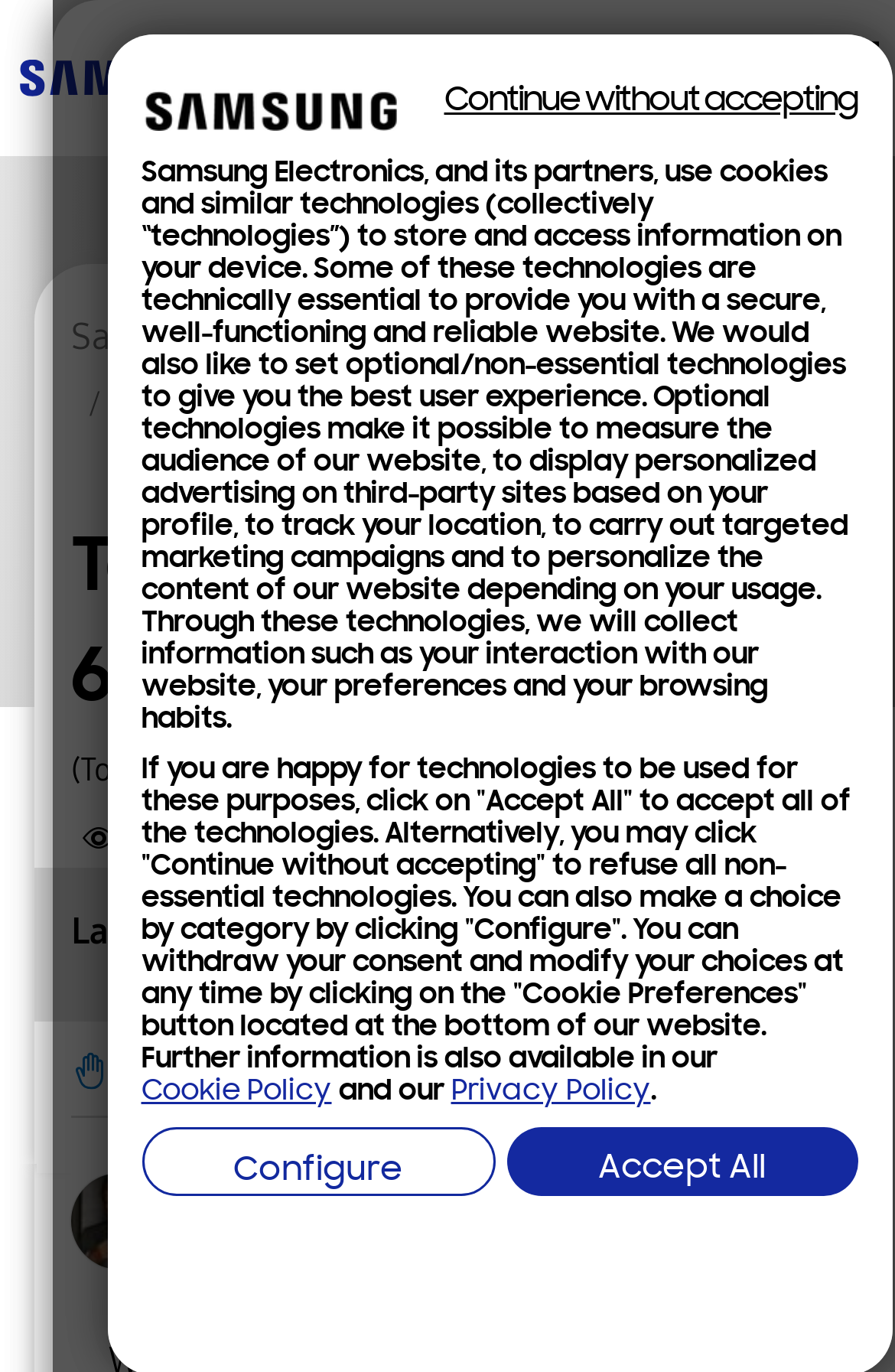What is the date and time when this topic was created?
Make sure to answer the question with a detailed and comprehensive explanation.

I found the answer by looking at the StaticText elements that contain the date and time '22-11-2023' and '05:44 PM'. These elements are located near each other, suggesting that they represent the date and time when this topic was created.